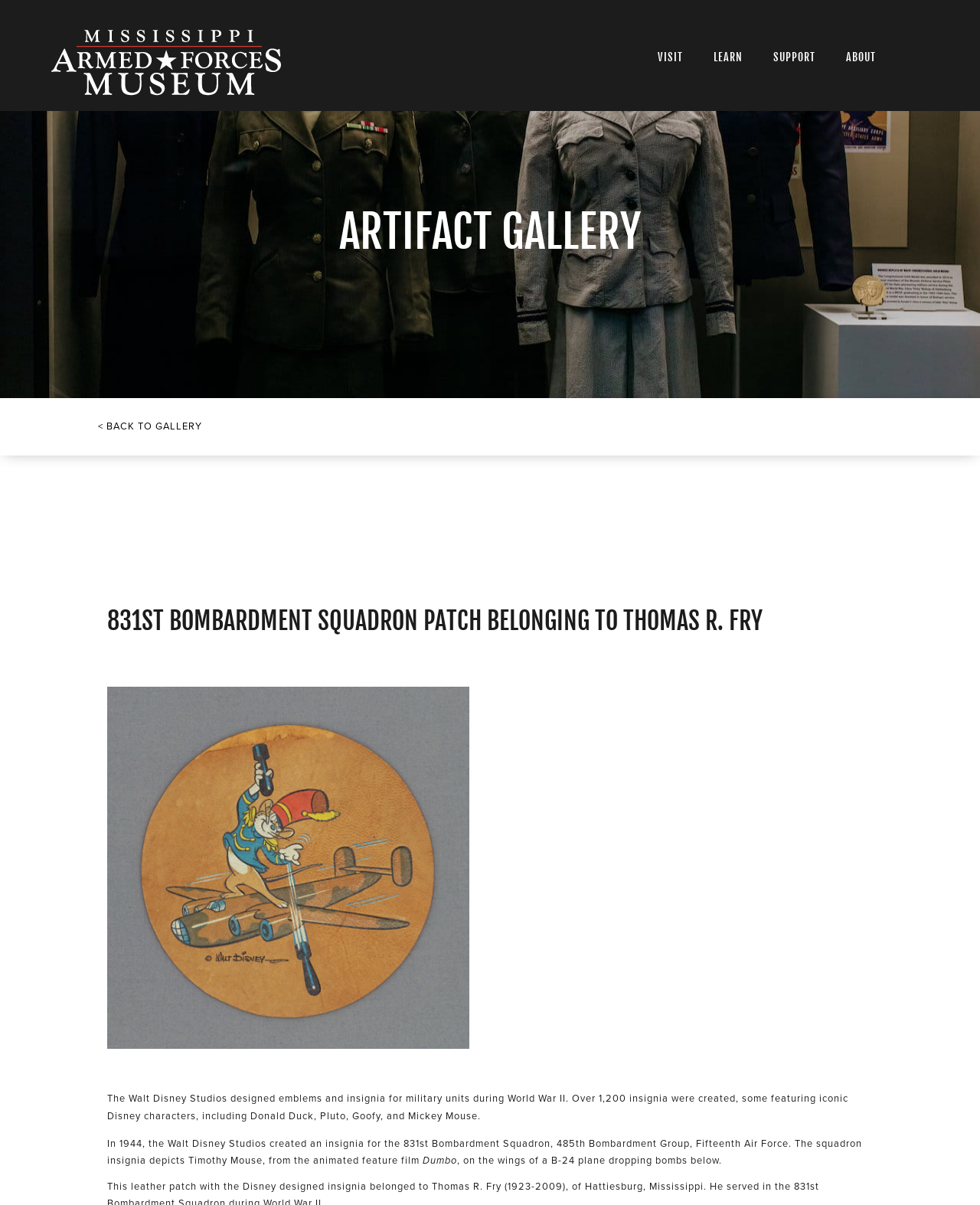For the element described, predict the bounding box coordinates as (top-left x, top-left y, bottom-right x, bottom-right y). All values should be between 0 and 1. Element description: alt="Mississippi Armed Forces Museum"

[0.076, 0.04, 0.281, 0.051]